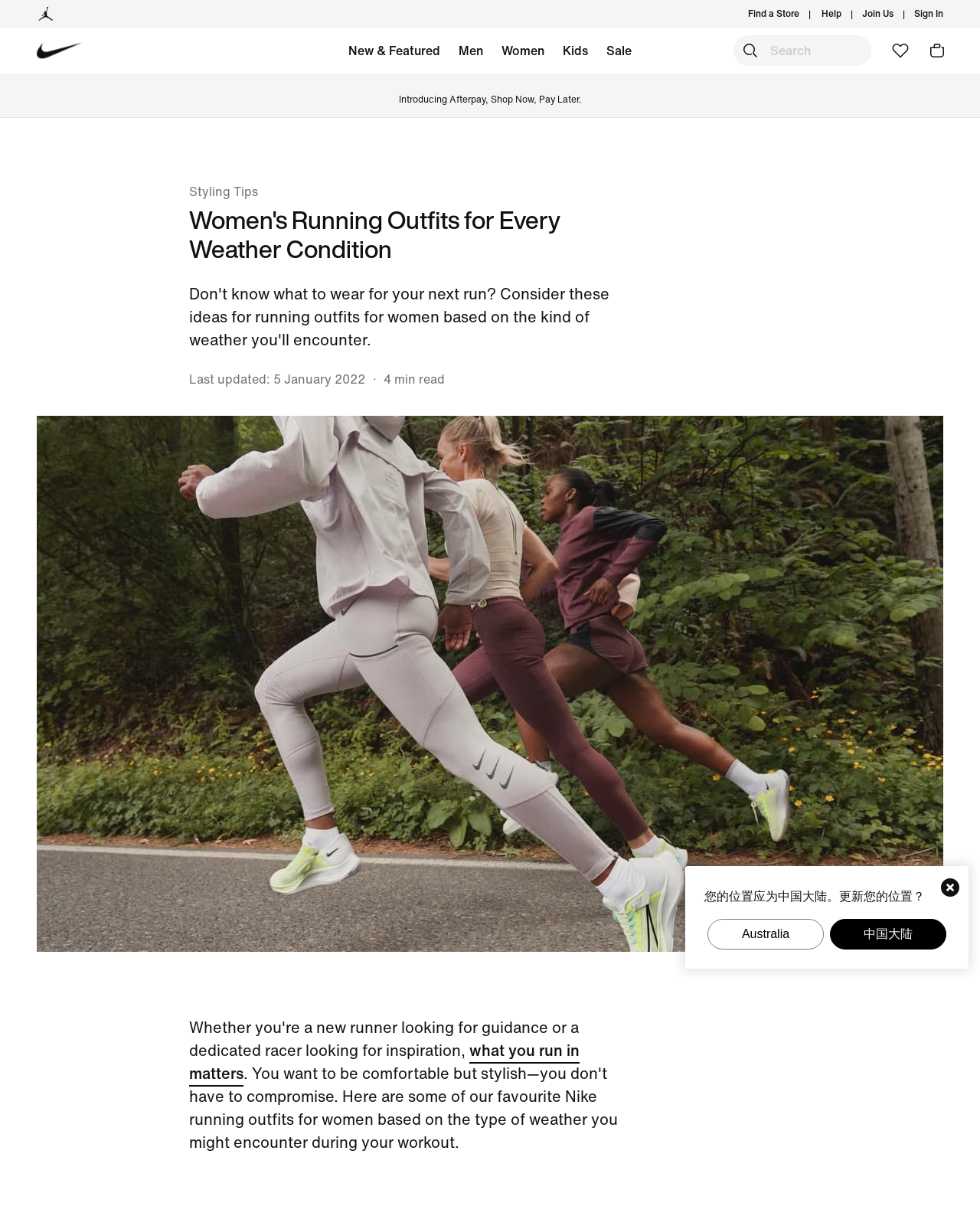Please determine the bounding box coordinates of the clickable area required to carry out the following instruction: "Enter your name". The coordinates must be four float numbers between 0 and 1, represented as [left, top, right, bottom].

None